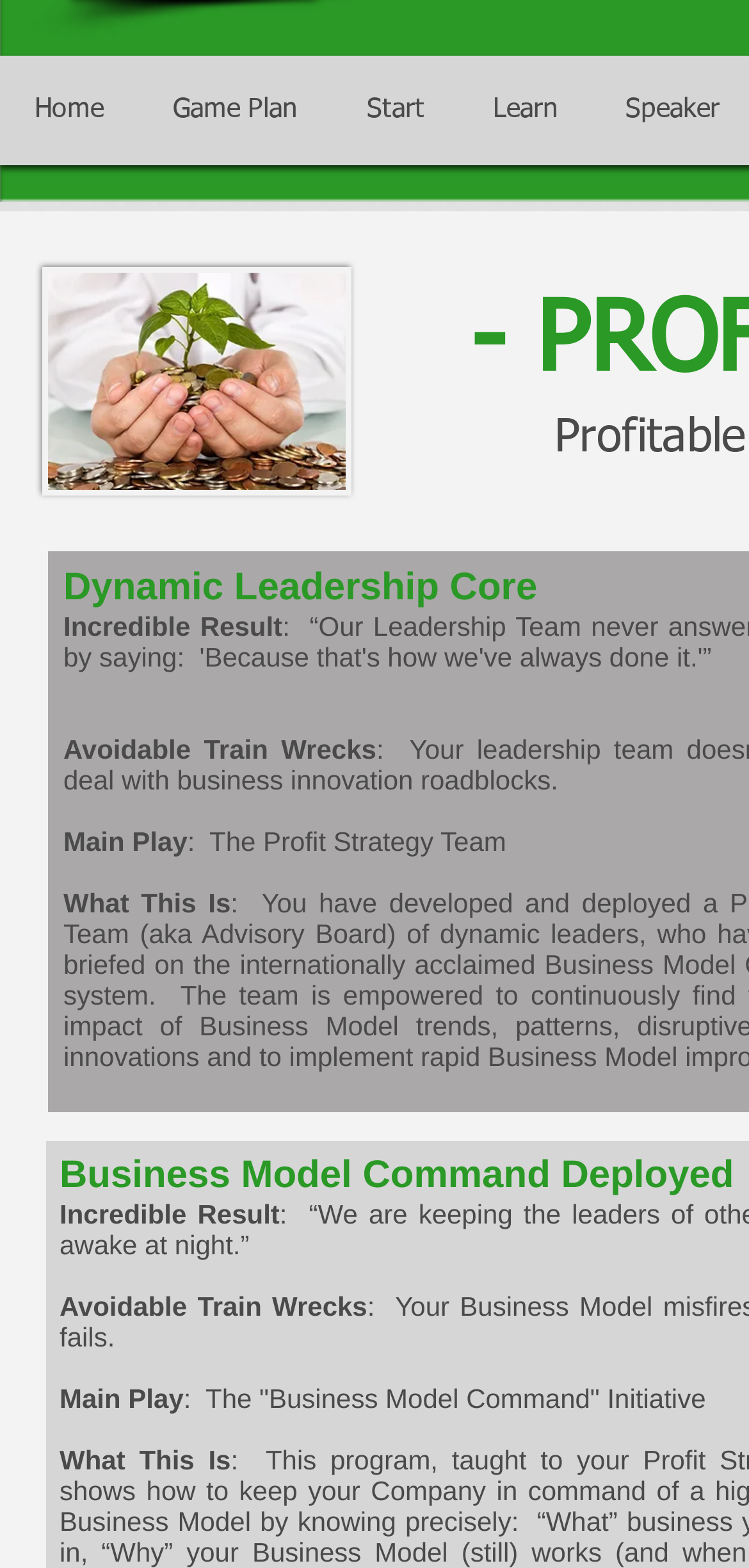Provide the bounding box coordinates of the UI element this sentence describes: "Game Plan".

[0.185, 0.024, 0.444, 0.118]